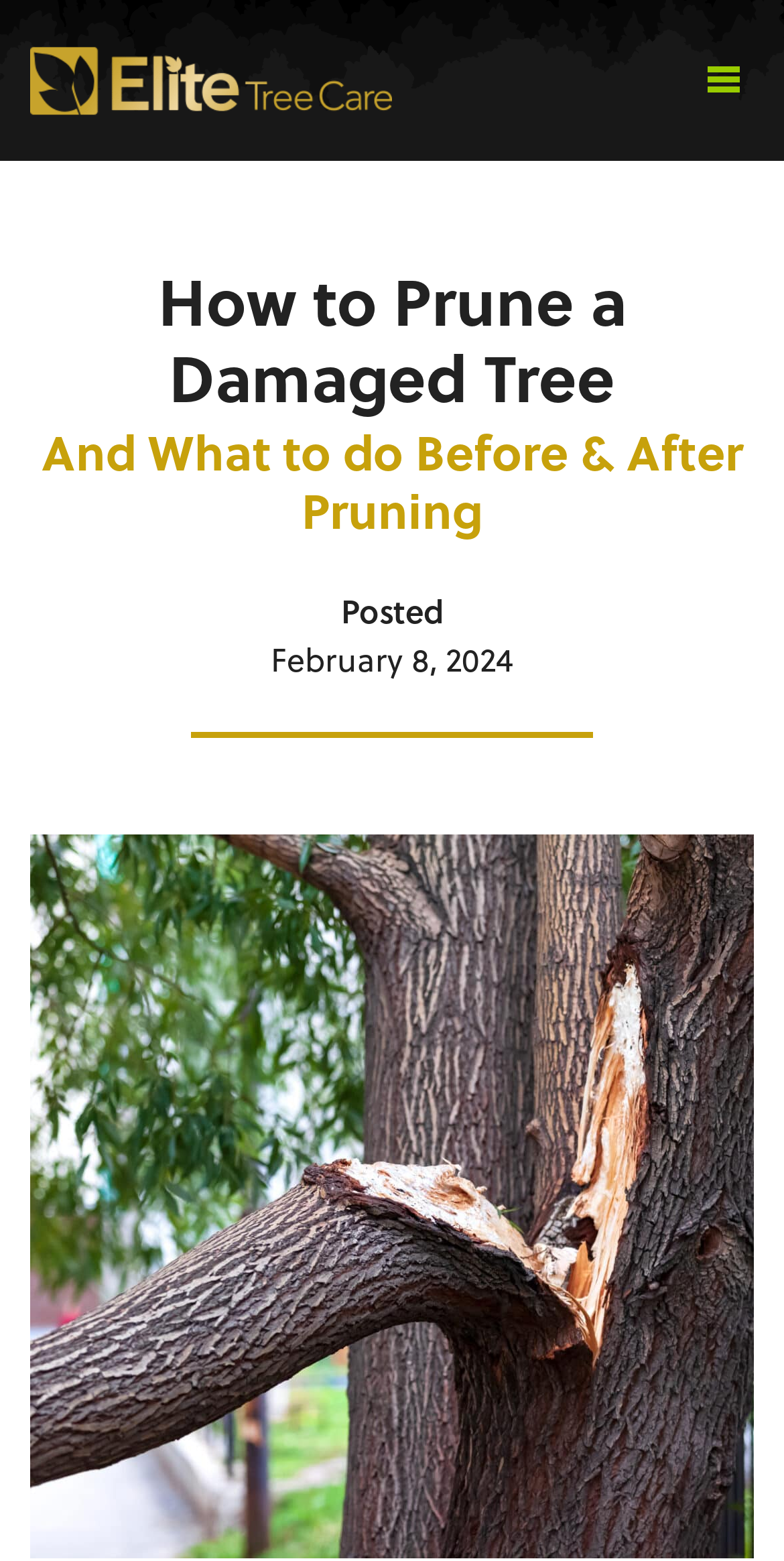Bounding box coordinates must be specified in the format (top-left x, top-left y, bottom-right x, bottom-right y). All values should be floating point numbers between 0 and 1. What are the bounding box coordinates of the UI element described as: alt="Elite Tree Care"

[0.038, 0.0, 0.5, 0.103]